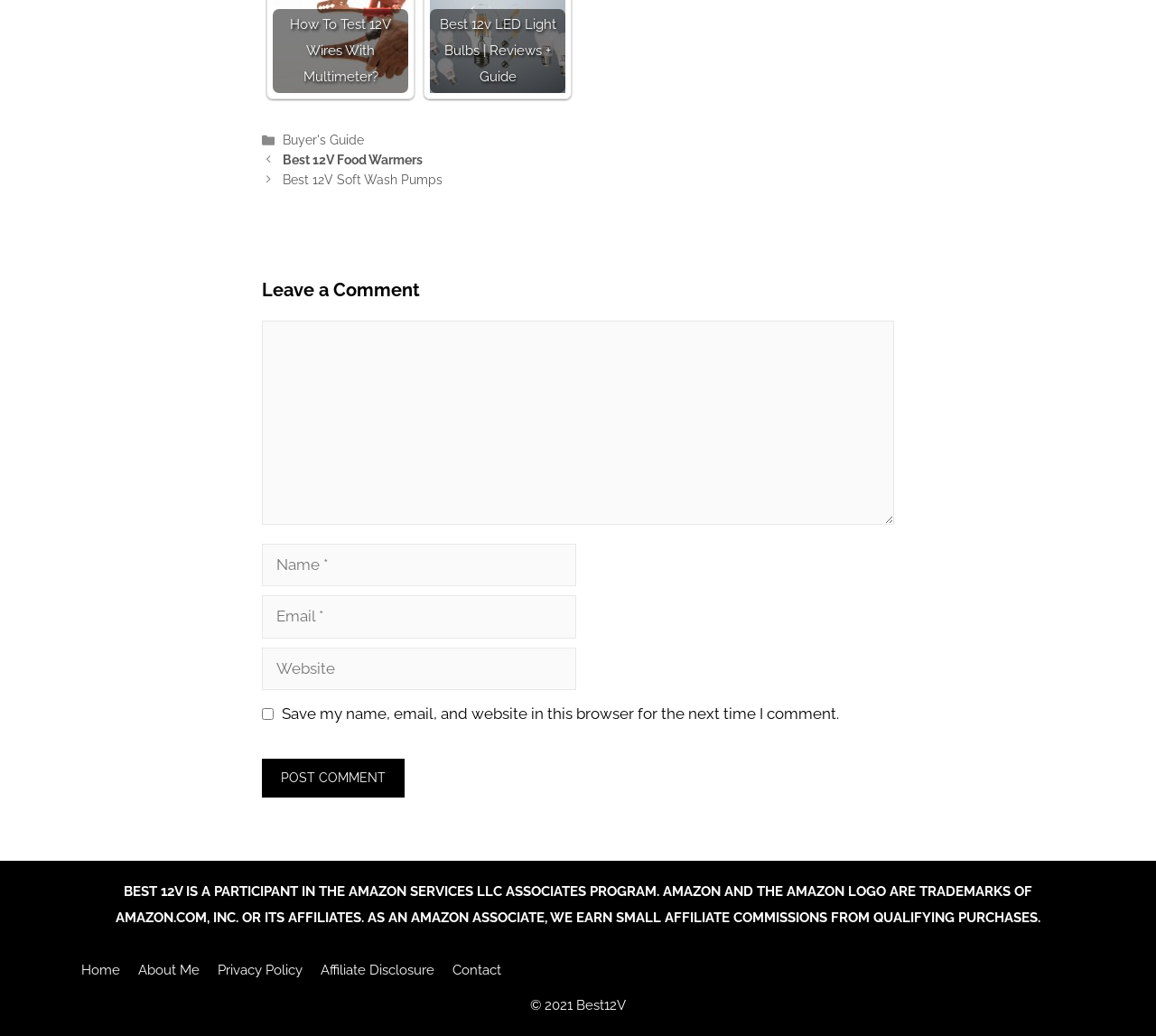What is the affiliate program mentioned?
Answer the question with as much detail as possible.

The affiliate program mentioned is the Amazon Services LLC Associates Program, which is stated in the complementary text at the bottom of the page. This program allows the website to earn small affiliate commissions from qualifying purchases.